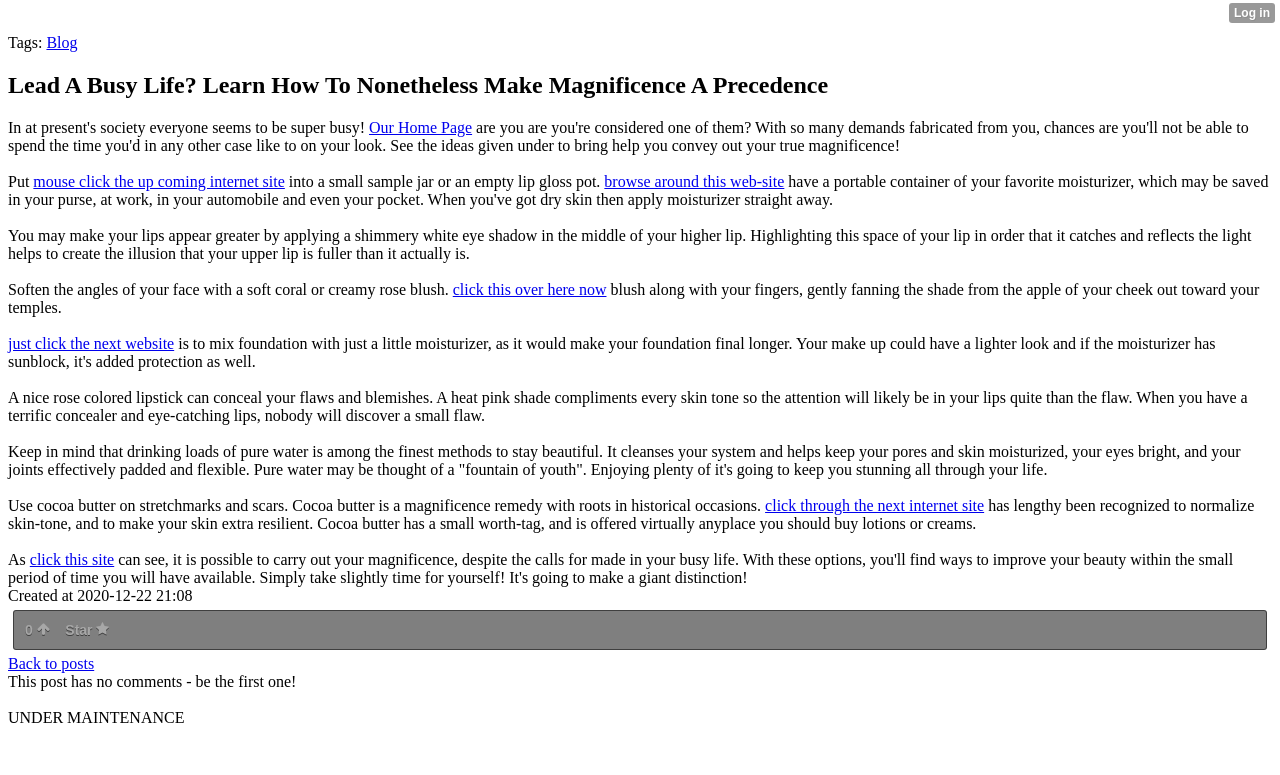Write an extensive caption that covers every aspect of the webpage.

This webpage is a blog post titled "Lead A Busy Life? Learn How To Nonetheless Make Magnificence A Precedence - Blog". At the top, there is a heading with the title, followed by a link to the blog's home page. Below the title, there is a section with a tag label and a link to the blog.

The main content of the blog post is divided into several paragraphs, each discussing a beauty tip. The first paragraph talks about making lips appear larger by applying shimmery white eye shadow. The second paragraph discusses softening facial angles with a soft coral or creamy rose blush. The third paragraph explains how to conceal flaws and blemishes with a nice rose-colored lipstick.

The subsequent paragraphs provide more beauty tips, including drinking plenty of pure water to stay beautiful, using cocoa butter on stretch marks and scars, and normalizing skin tone with cocoa butter. The paragraphs are interspersed with links to other websites or pages.

At the bottom of the page, there is a section with a timestamp indicating when the post was created, followed by links to rate the post and a call to action to be the first to comment on the post. Finally, there is a notice indicating that the site is under maintenance.